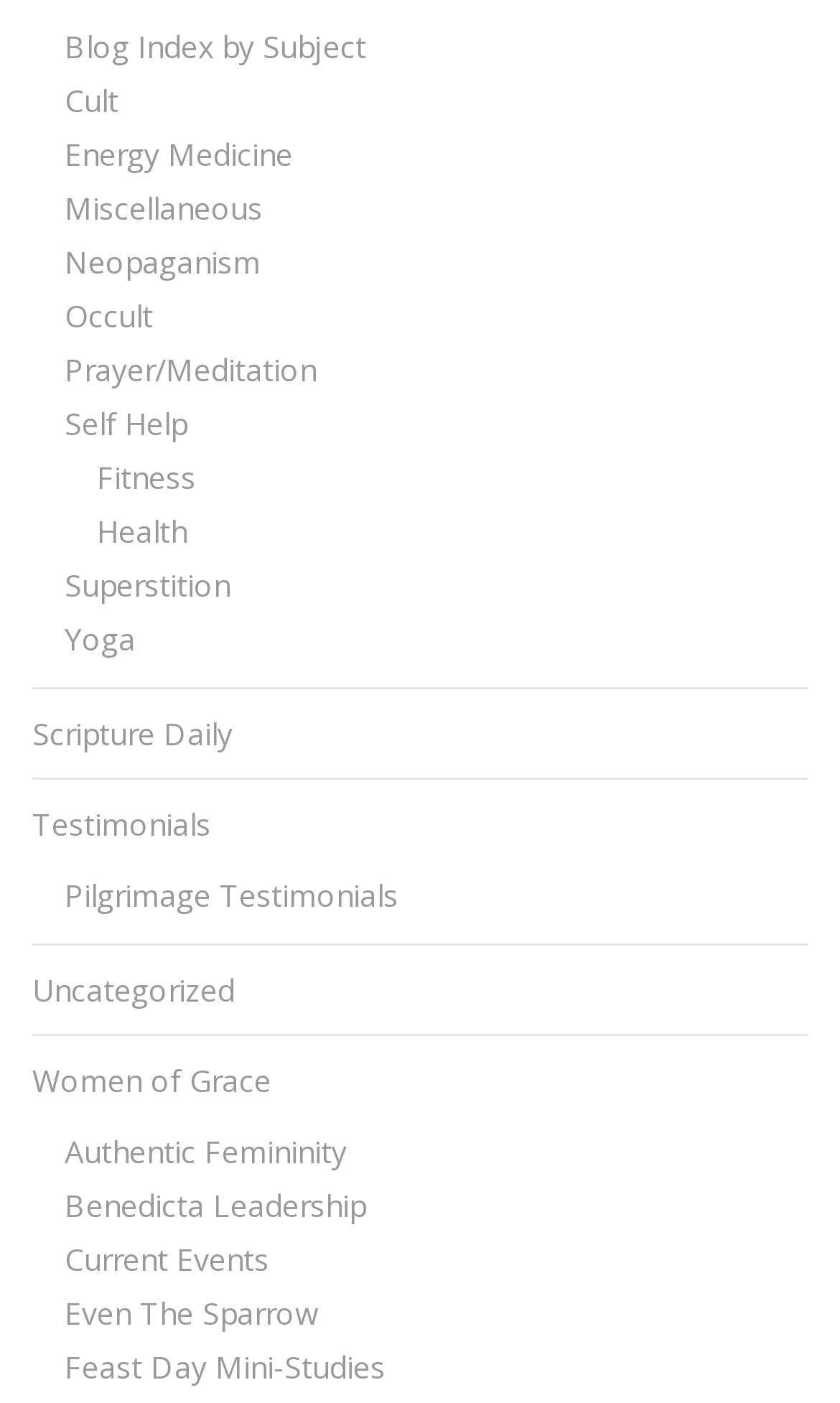Please determine the bounding box coordinates of the area that needs to be clicked to complete this task: 'Read testimonials'. The coordinates must be four float numbers between 0 and 1, formatted as [left, top, right, bottom].

[0.038, 0.563, 0.962, 0.611]